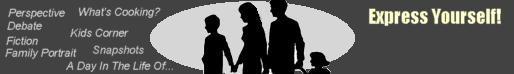Describe every important feature and element in the image comprehensively.

The image features a stylized silhouette of a family, symbolizing togetherness and connection. The figures represent a diverse family unit, highlighting themes of community and family values. Surrounding the silhouettes is a text-rich banner that reads "Express Yourself!" in an appealing font, suggesting an invitation for individuals to share their stories and experiences. Alongside the main image, several topics are listed, including "Perspective," "Debate," "Fiction," "Family Portrait," "Kids Corner," and "Snapshots," which reflect various sections or content themes associated with the platform. This composition conveys a warm, welcoming message focused on family, expression, and sharing communal experiences.